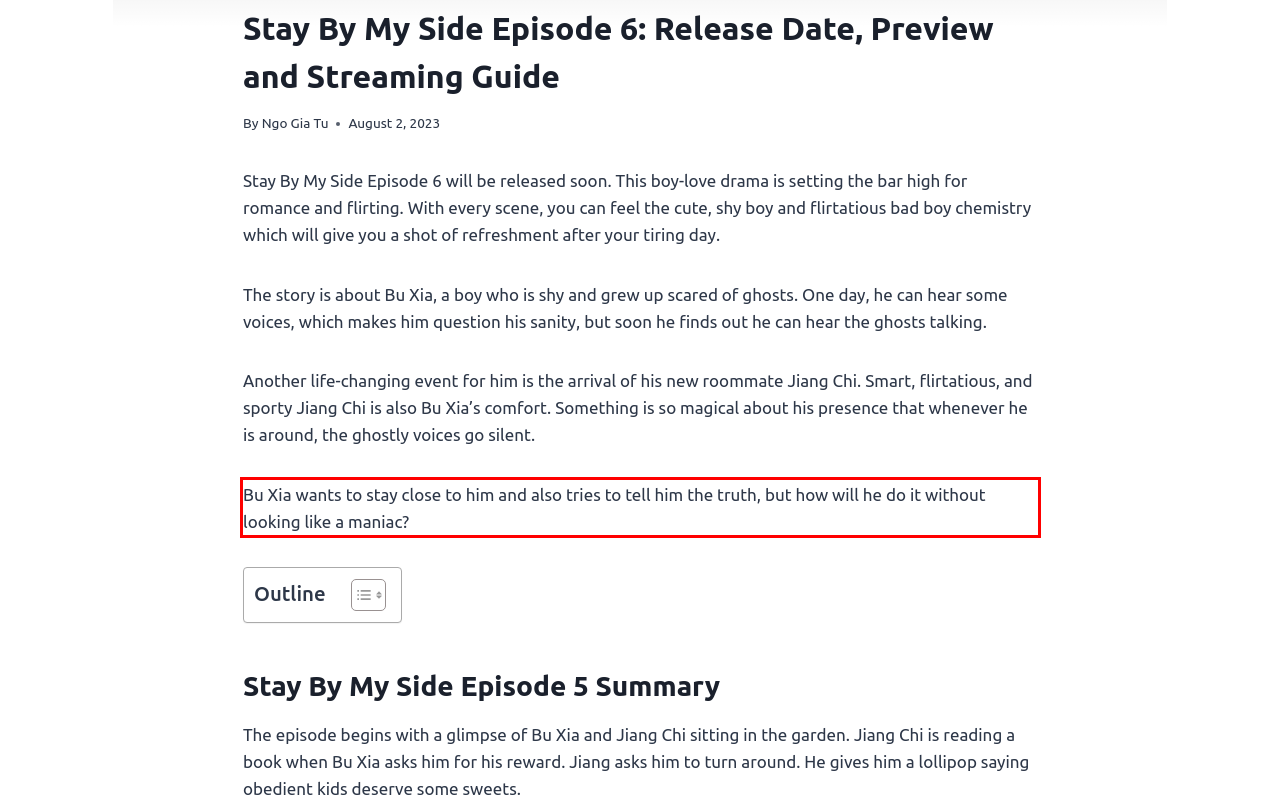Using the provided screenshot, read and generate the text content within the red-bordered area.

Bu Xia wants to stay close to him and also tries to tell him the truth, but how will he do it without looking like a maniac?